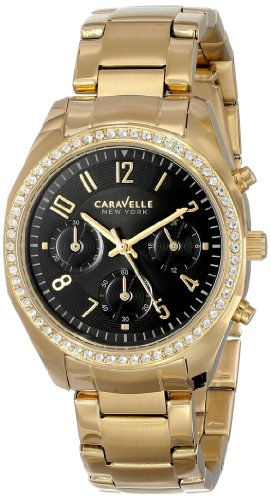What material is the watch's case and bracelet made of? Based on the image, give a response in one word or a short phrase.

Gold-tone stainless steel